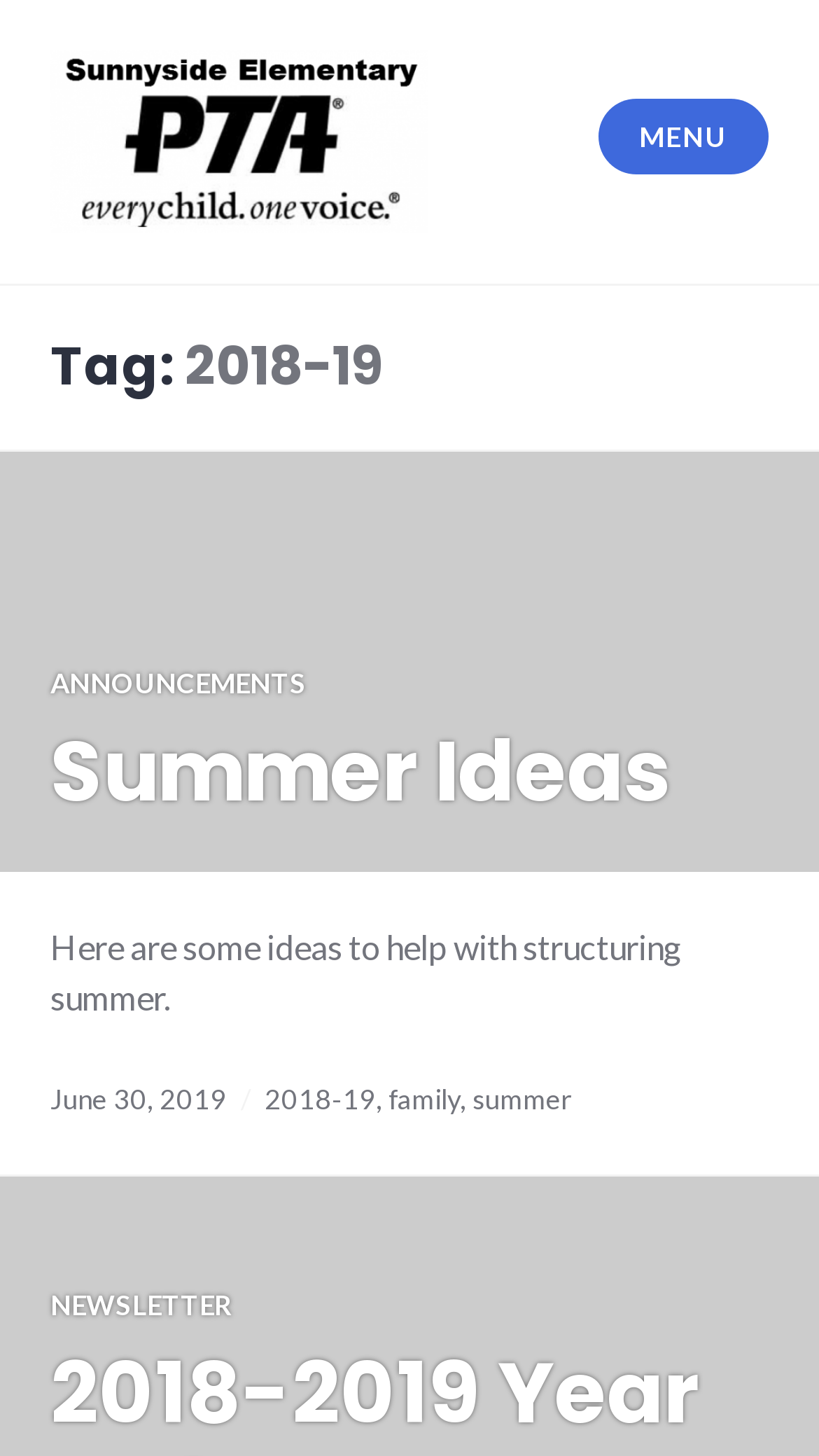Write an exhaustive caption that covers the webpage's main aspects.

The webpage is about the Sunnyside Elementary PTA for the 2018-19 school year. At the top left, there is a link and an image with the same name "Sunnyside Elementary PTA". Below them, there is another link with the same name. On the top right, there is a button labeled "MENU". 

Below the top section, there is a header section with a heading "Tag: 2018-19". Underneath, there is an article section that takes up most of the page. In this section, there is a link "ANNOUNCEMENTS" on the top left, followed by a heading "Summer Ideas" and a link with the same name below it. 

There is a paragraph of text that provides some ideas to help with structuring summer. At the bottom of the page, there is a footer section with several links, including "June 30, 2019", "2018-19", "family", "summer", and "NEWSLETTER".